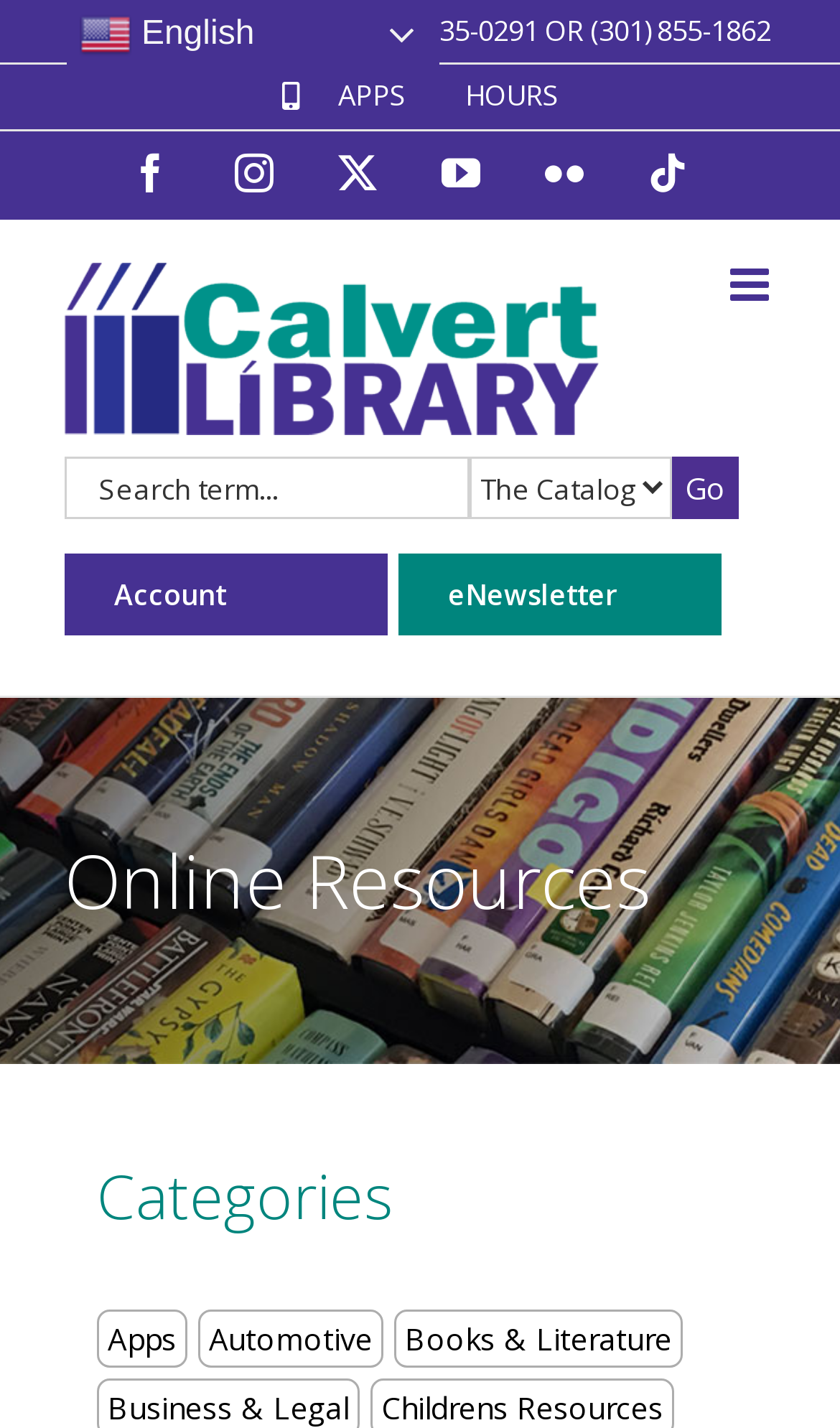Using the description: "Tiktok", identify the bounding box of the corresponding UI element in the screenshot.

[0.772, 0.107, 0.818, 0.134]